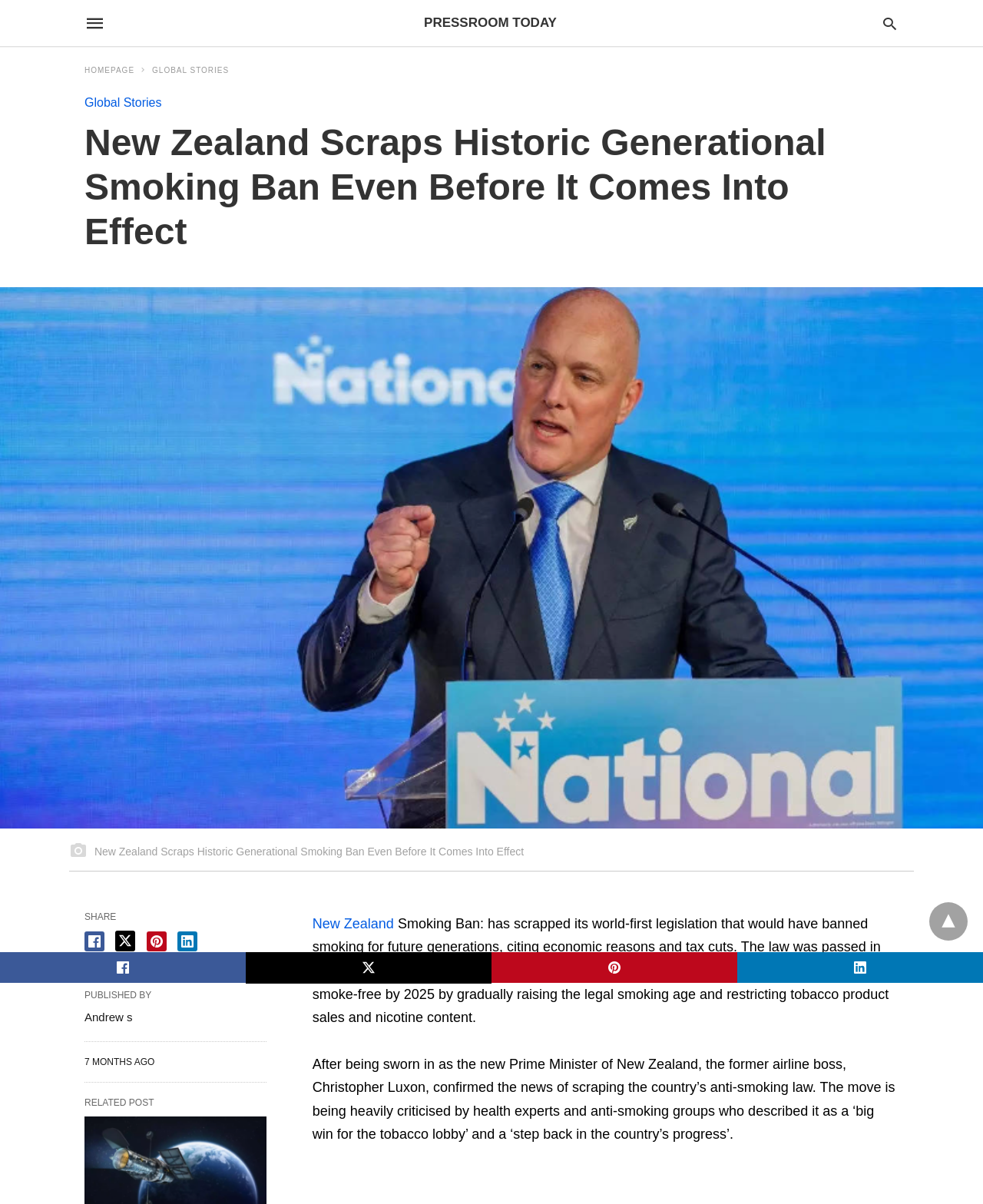What is the purpose of the link with the text 'SHARE'?
Based on the image, answer the question with a single word or brief phrase.

To share the article